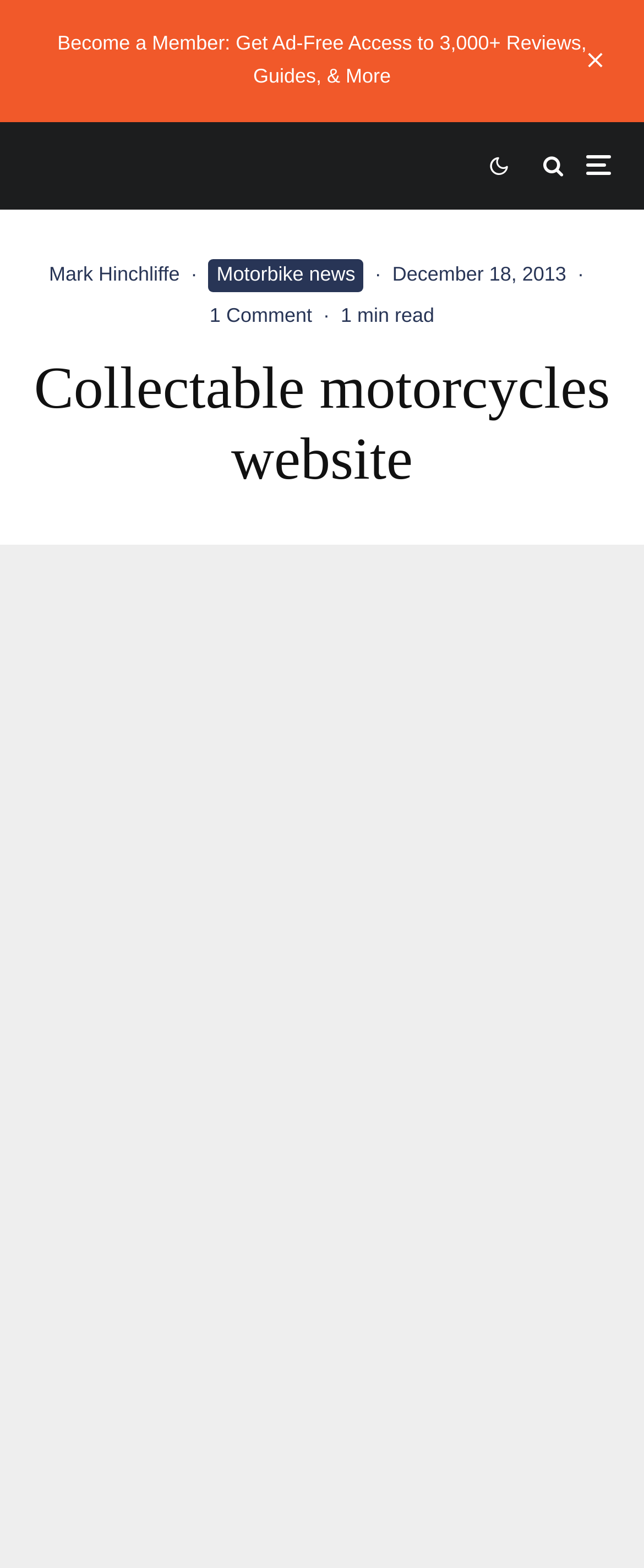Use a single word or phrase to answer the question:
What is the author of this article?

Mark Hinchliffe